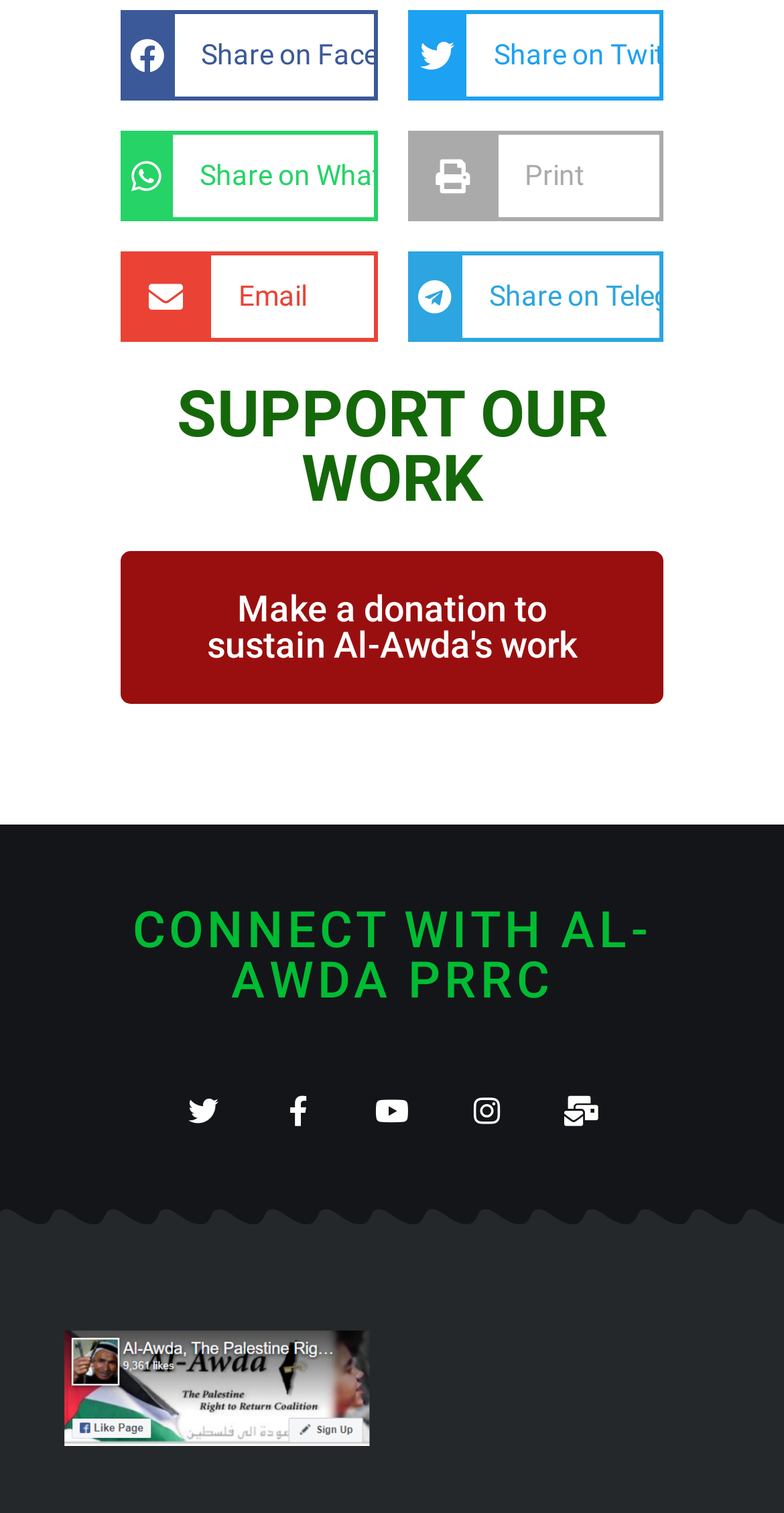How many social media links are provided?
Examine the webpage screenshot and provide an in-depth answer to the question.

There are five social media links provided: Twitter, Facebook, YouTube, Instagram, and Mail-bulk. These links are located at the bottom of the page and allow users to connect with Al-Awda PRRC on various social media platforms.